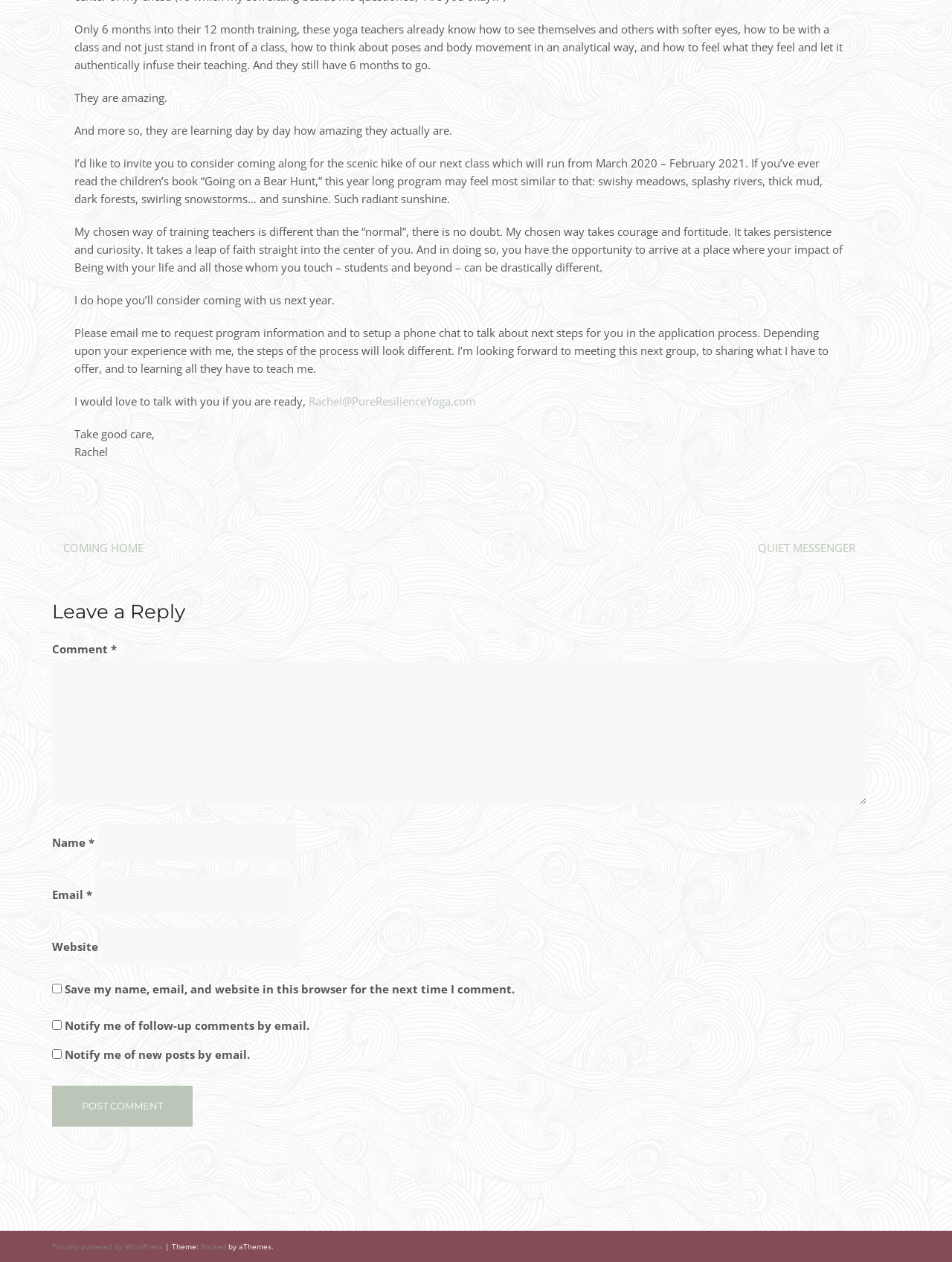What is the email address to request program information?
Please provide a single word or phrase in response based on the screenshot.

Rachel@PureResilienceYoga.com